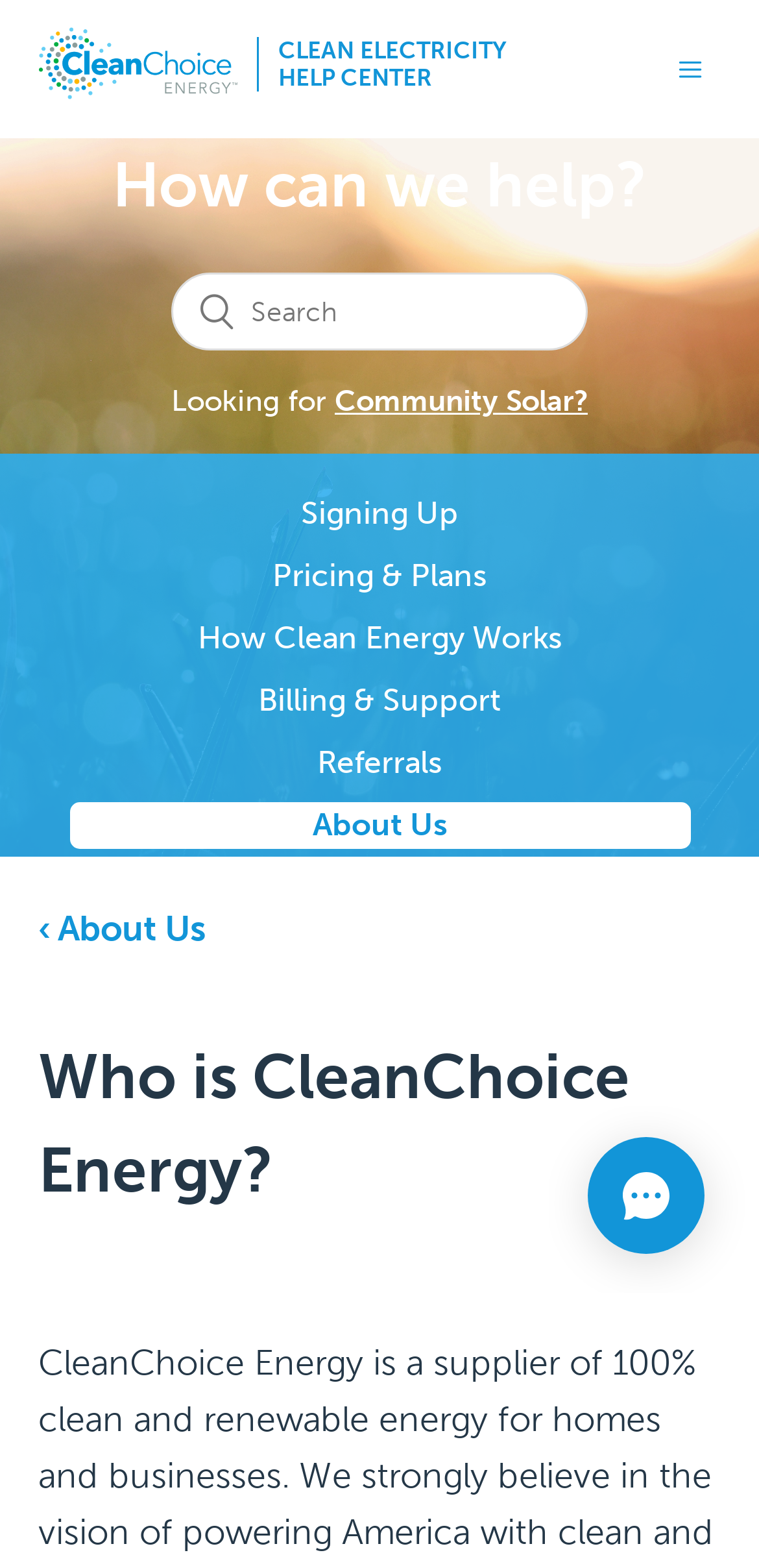Find the bounding box coordinates of the area that needs to be clicked in order to achieve the following instruction: "learn about How Clean Energy Works". The coordinates should be specified as four float numbers between 0 and 1, i.e., [left, top, right, bottom].

[0.26, 0.395, 0.74, 0.418]